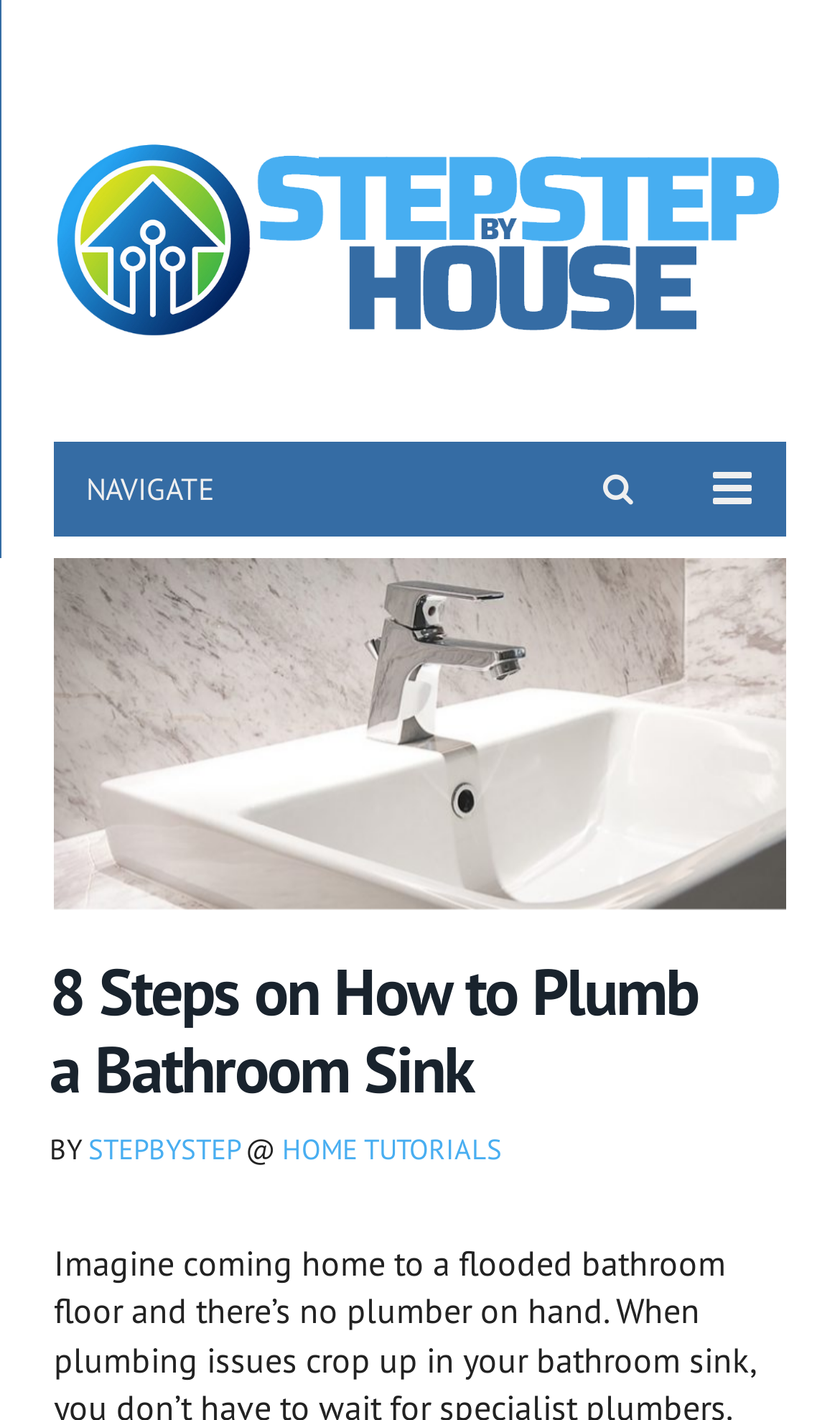Locate the bounding box of the UI element with the following description: "StepByStep".

[0.105, 0.797, 0.285, 0.823]